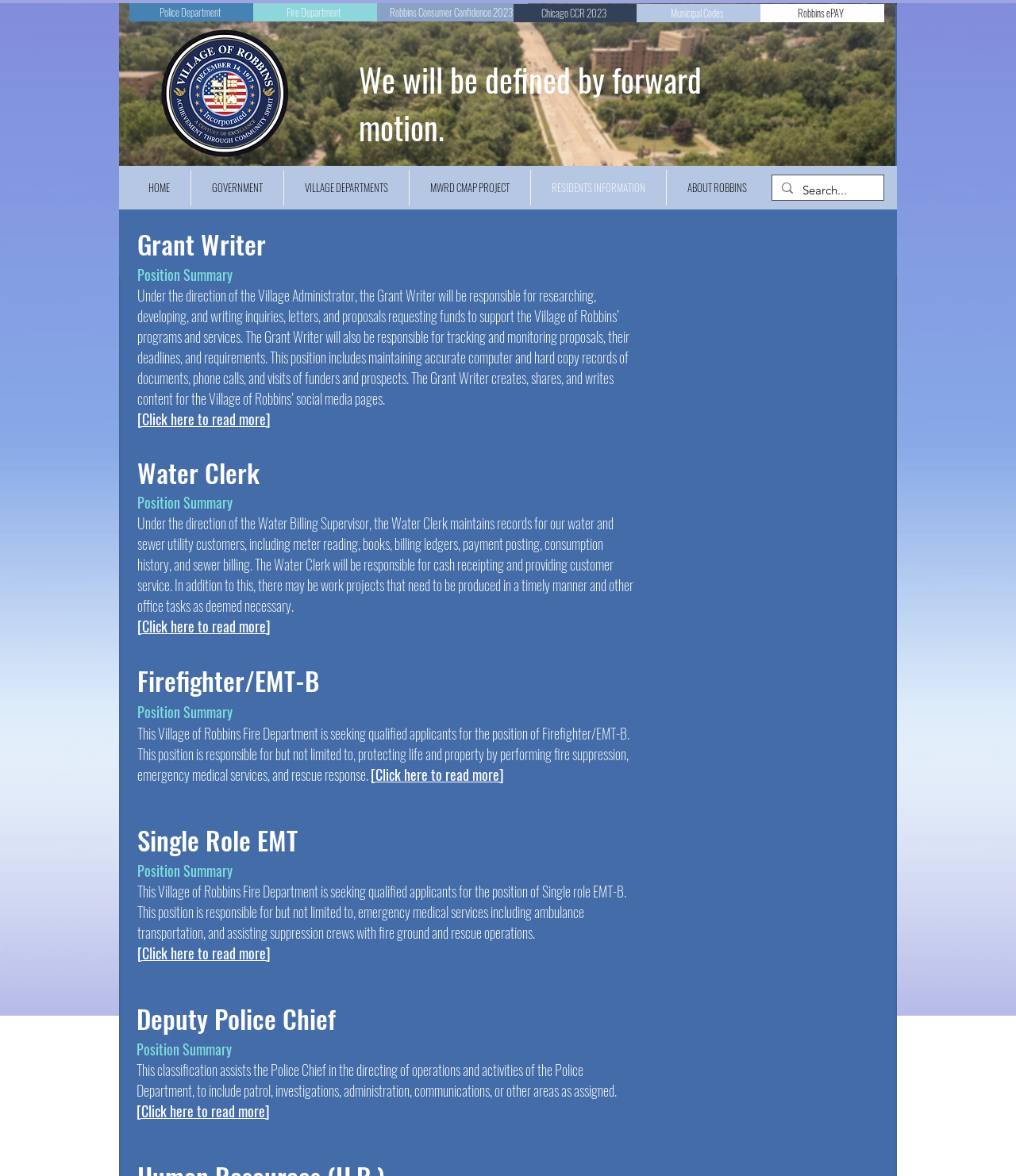Could you determine the bounding box coordinates of the clickable element to complete the instruction: "Go to HOME page"? Provide the coordinates as four float numbers between 0 and 1, i.e., [left, top, right, bottom].

[0.125, 0.144, 0.188, 0.175]